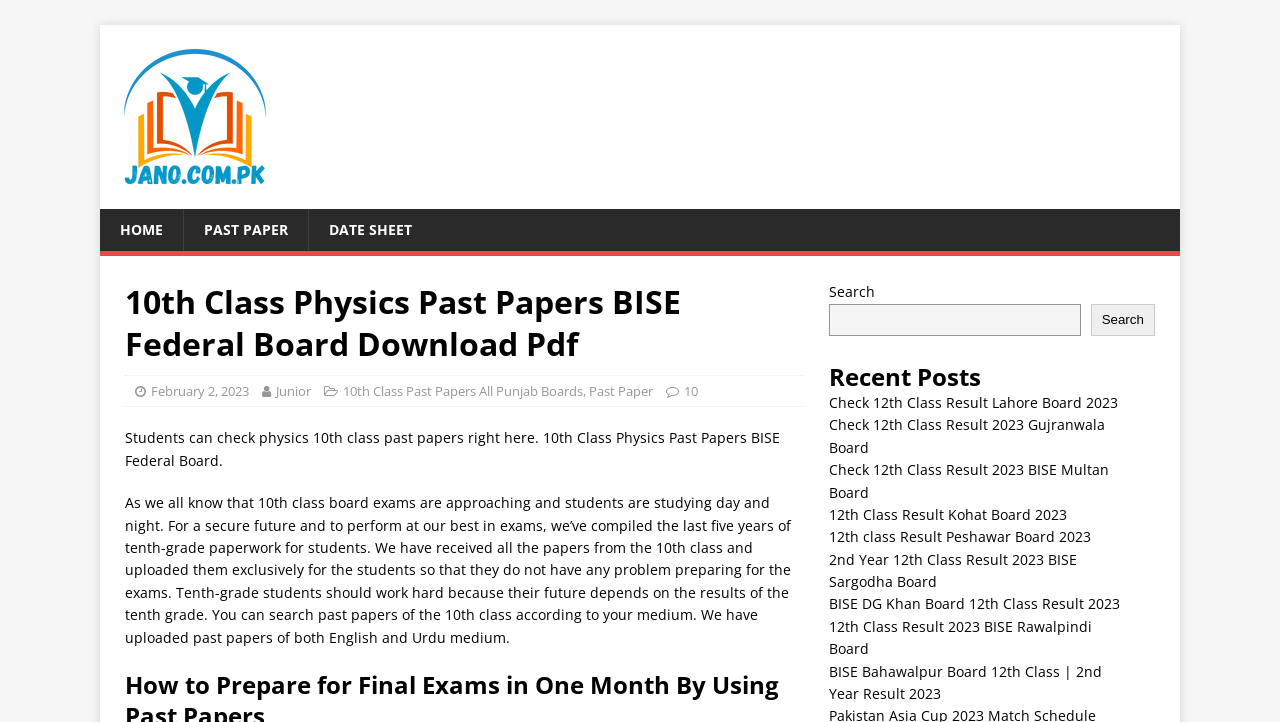Please determine the bounding box coordinates of the element to click in order to execute the following instruction: "Click on the 'ART ARTWORKS' link". The coordinates should be four float numbers between 0 and 1, specified as [left, top, right, bottom].

None